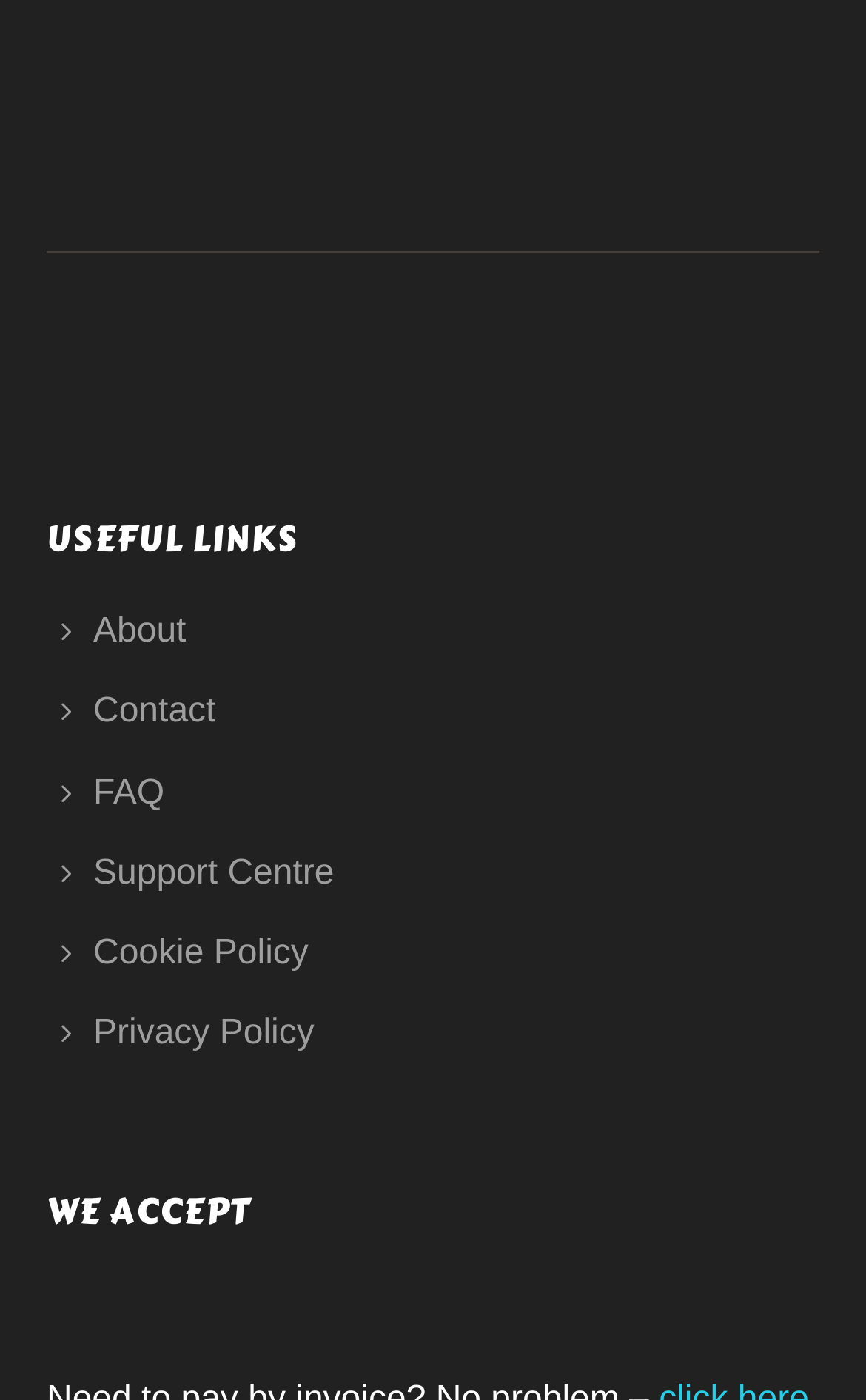What is the first link under 'USEFUL LINKS'?
Answer the question with a single word or phrase by looking at the picture.

About